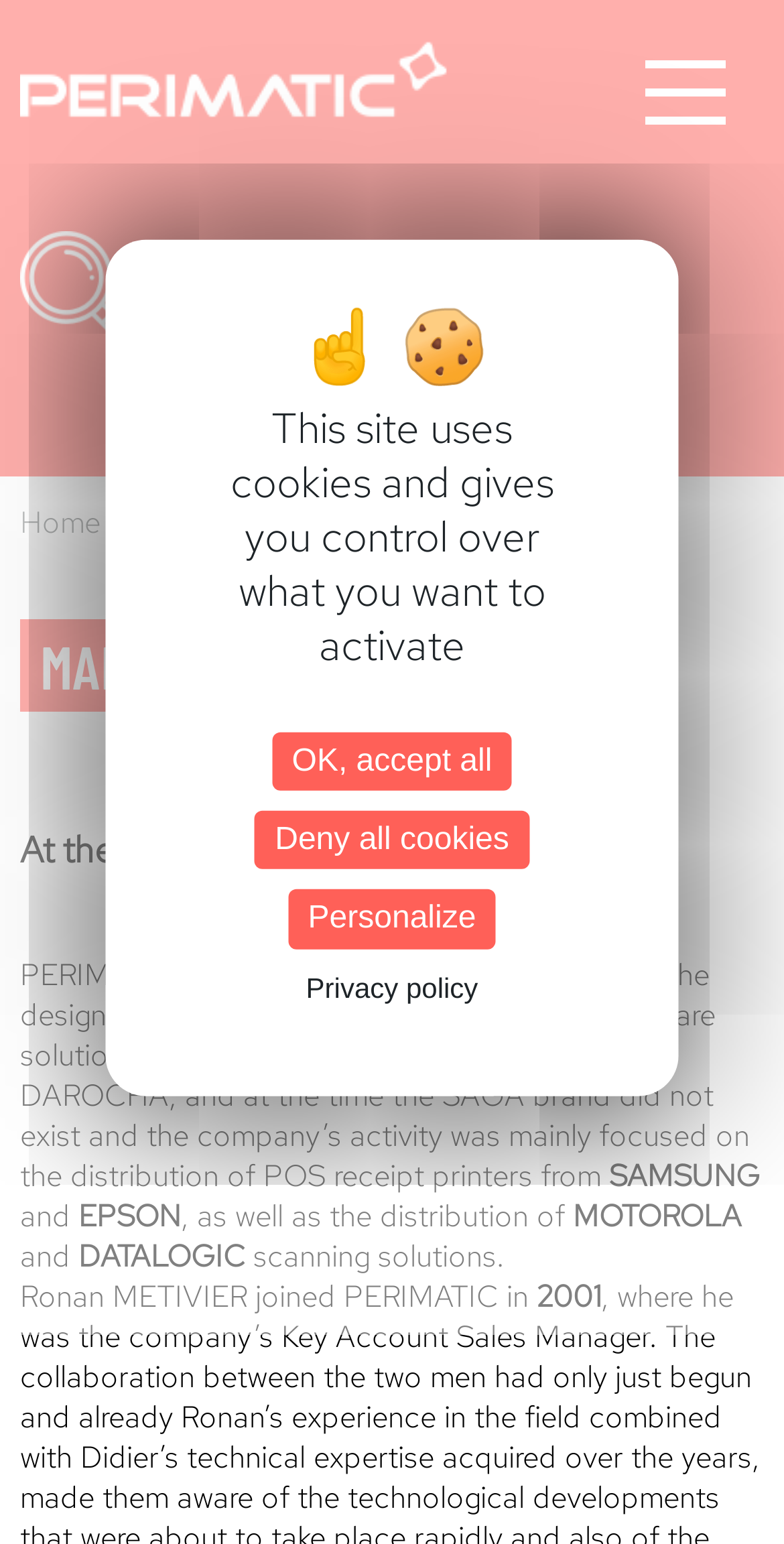What is the name of the company described on this webpage?
We need a detailed and exhaustive answer to the question. Please elaborate.

The webpage is about the history of a company, and the name of the company is mentioned in the text as PERIMATIC, which is also the logo image at the top of the page.